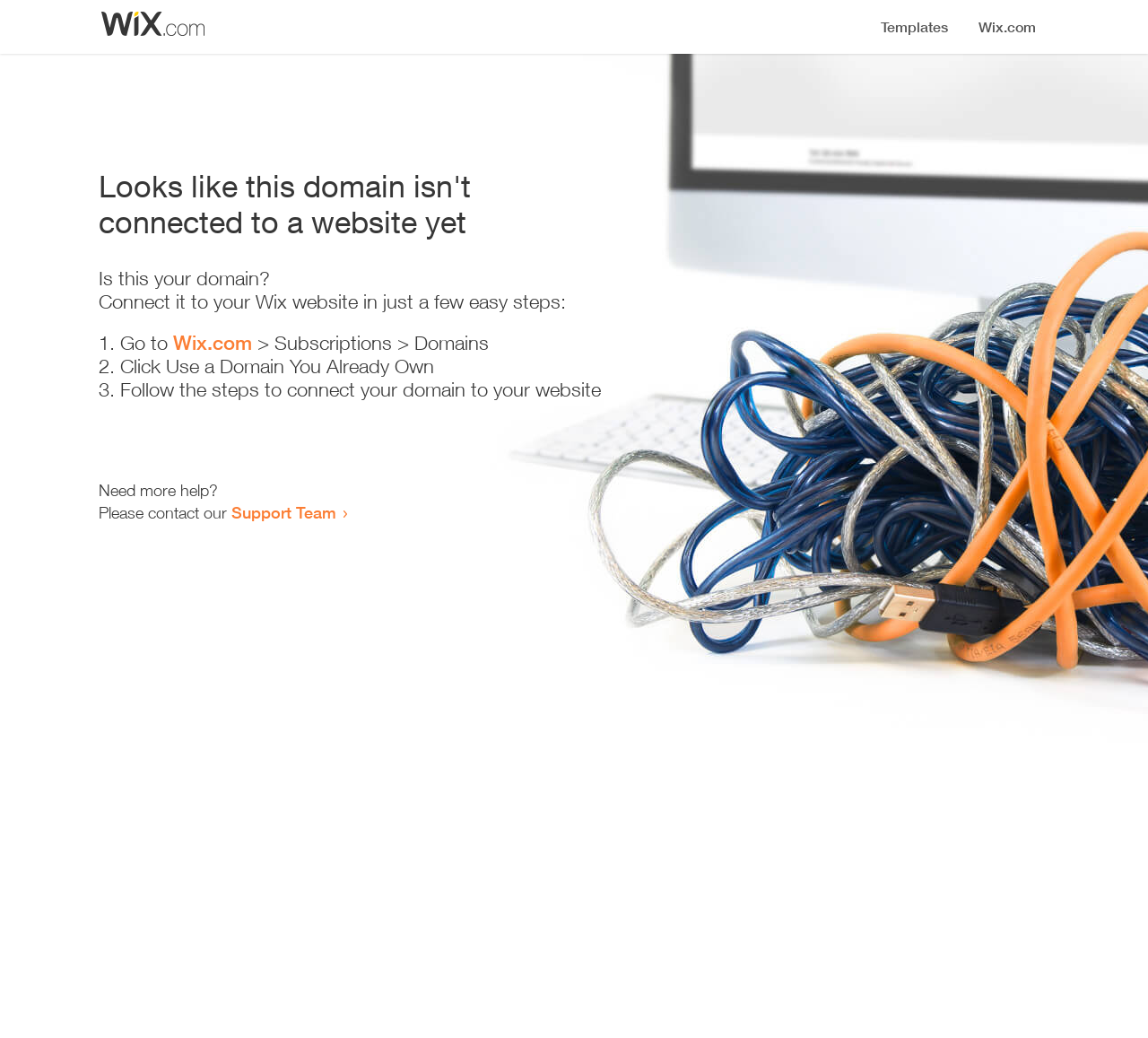What is the user trying to do with their domain?
Refer to the image and offer an in-depth and detailed answer to the question.

The webpage is guiding the user to connect their domain to a website, as indicated by the heading and the instructions provided.